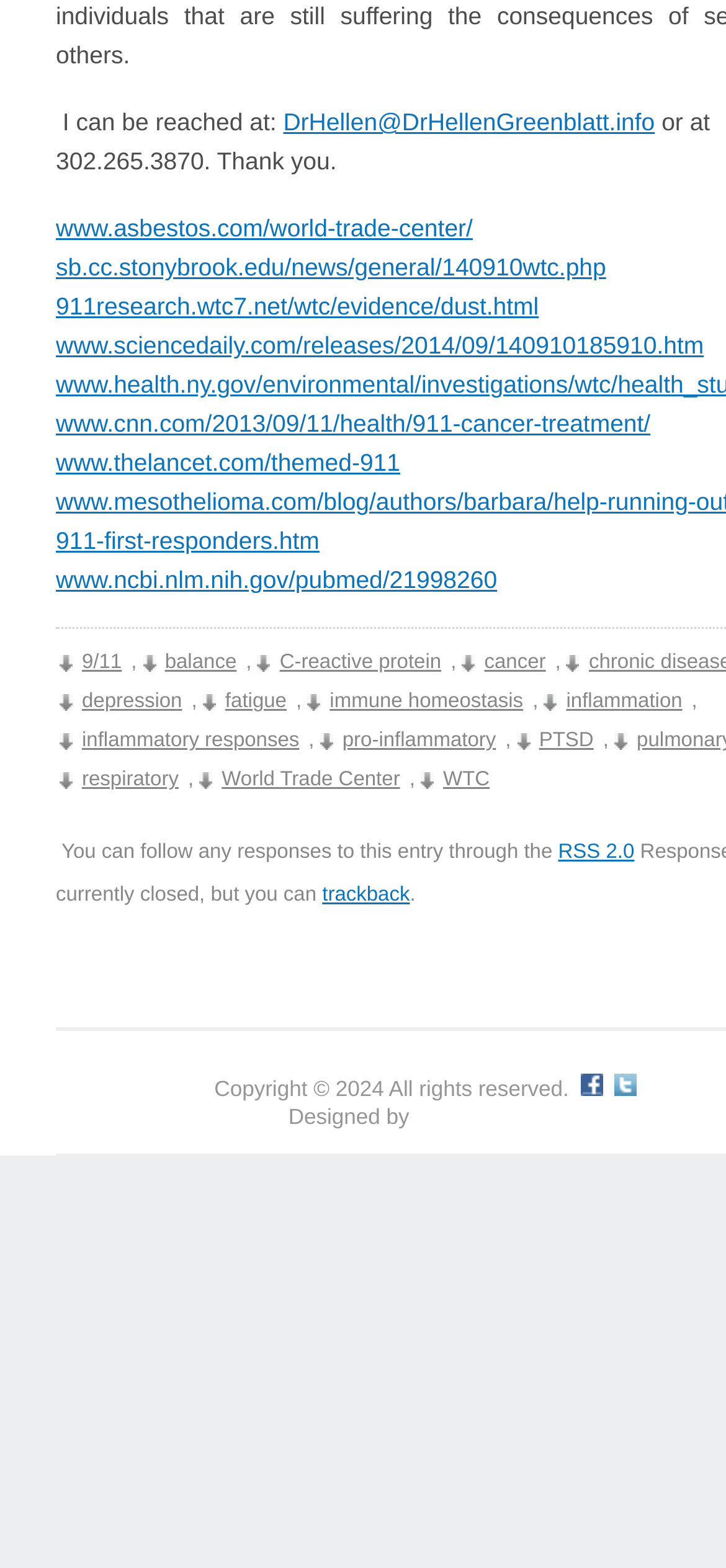Please determine the bounding box coordinates of the area that needs to be clicked to complete this task: 'Visit the World Trade Center website'. The coordinates must be four float numbers between 0 and 1, formatted as [left, top, right, bottom].

[0.077, 0.136, 0.651, 0.154]